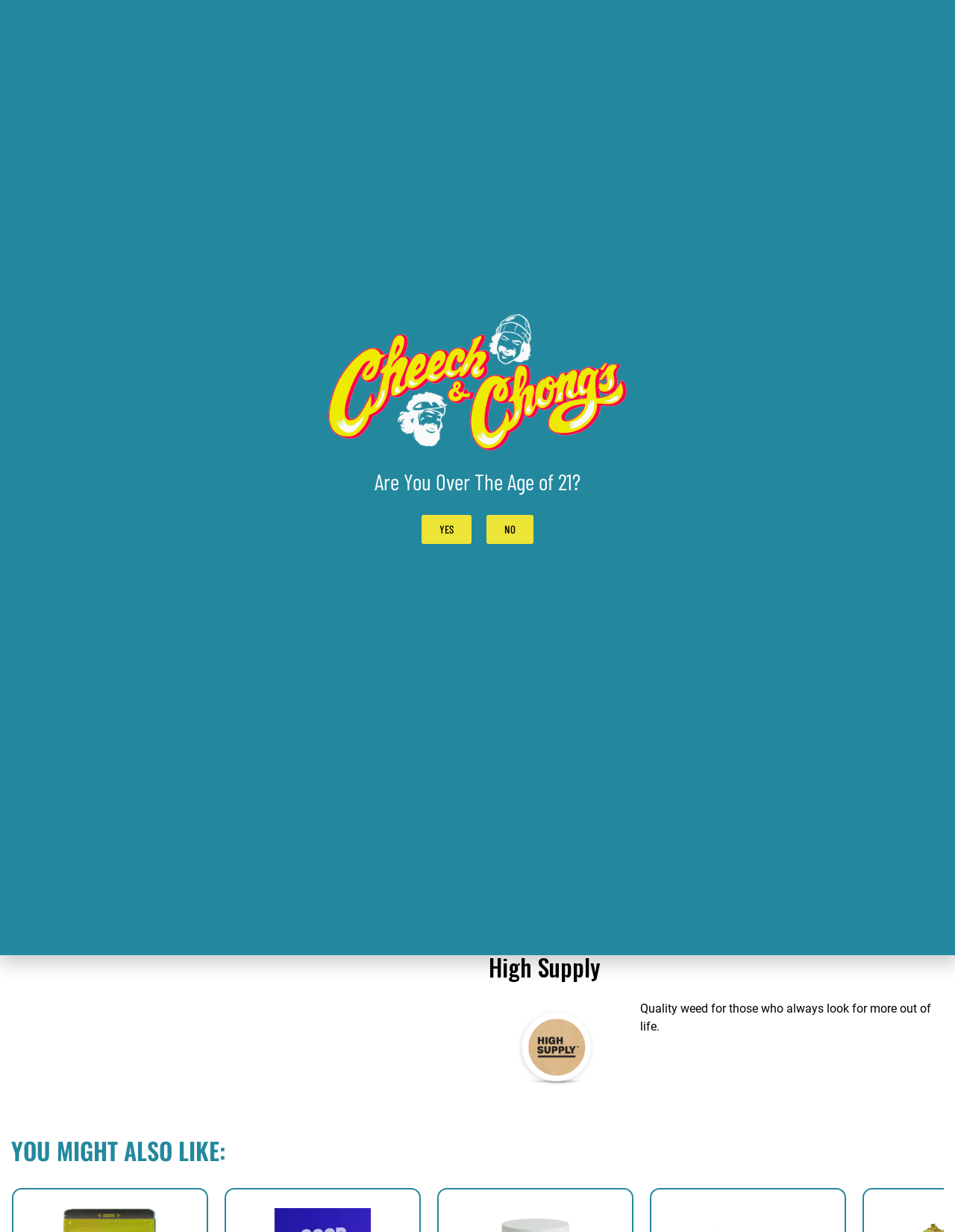Please identify the bounding box coordinates of the element I need to click to follow this instruction: "Click the ABOUT link".

[0.39, 0.015, 0.461, 0.042]